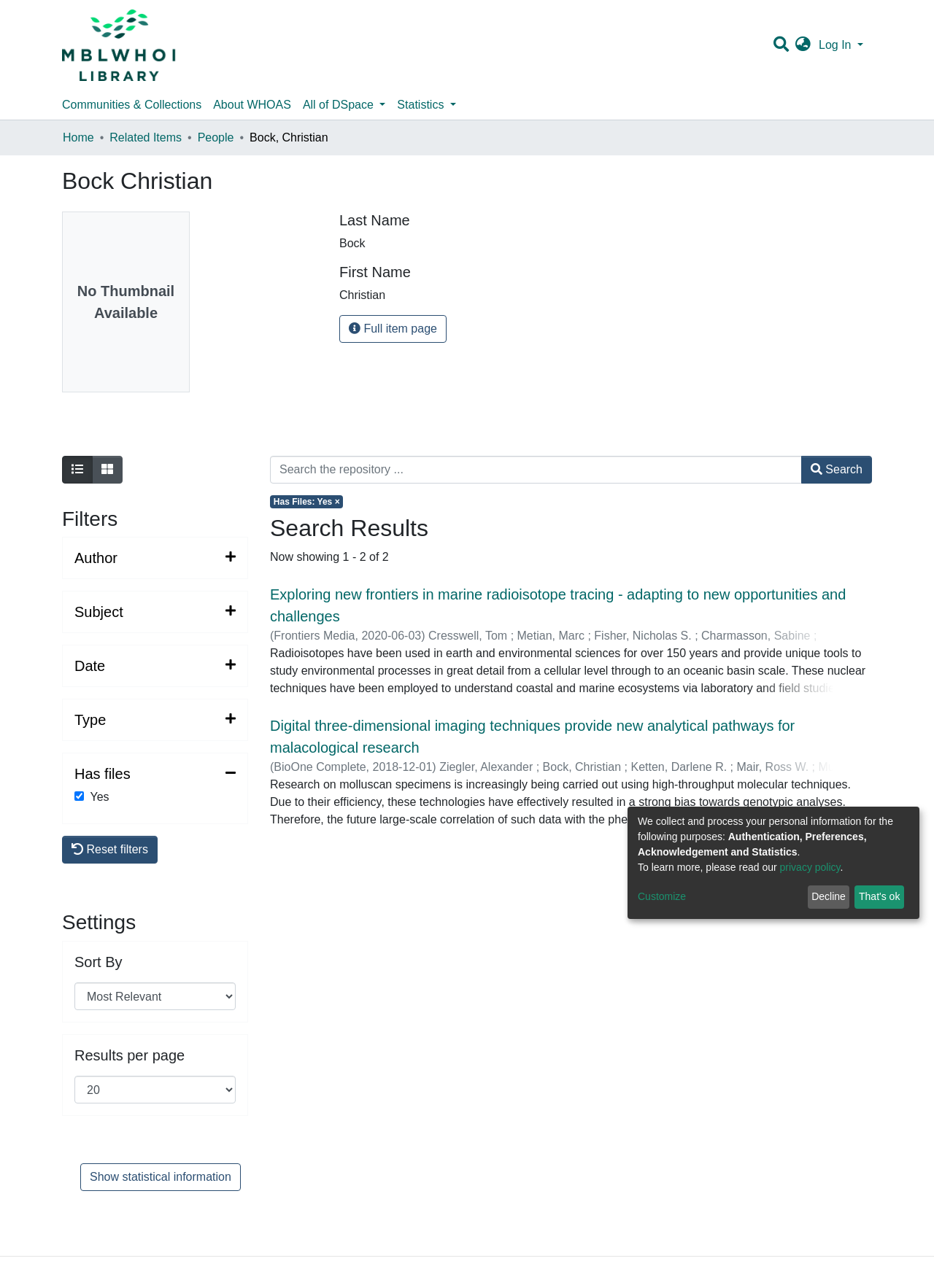Using the image as a reference, answer the following question in as much detail as possible:
What is the title of the first search result?

The title of the first search result can be found in the link 'Exploring new frontiers in marine radioisotope tracing - adapting to new opportunities and challenges' below the 'Search Results' heading.